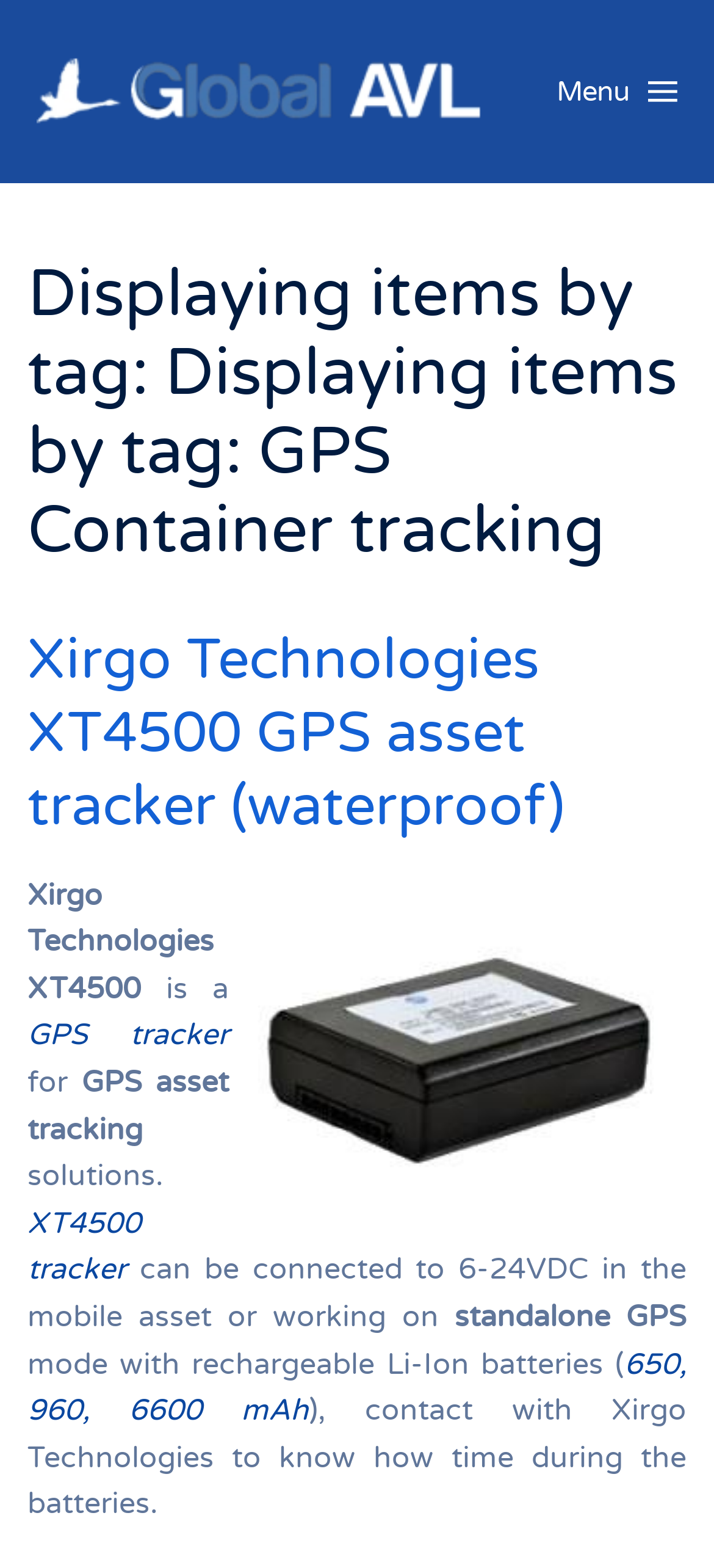What is the name of the GPS asset tracker?
Please use the image to provide a one-word or short phrase answer.

Xirgo Technologies XT4500